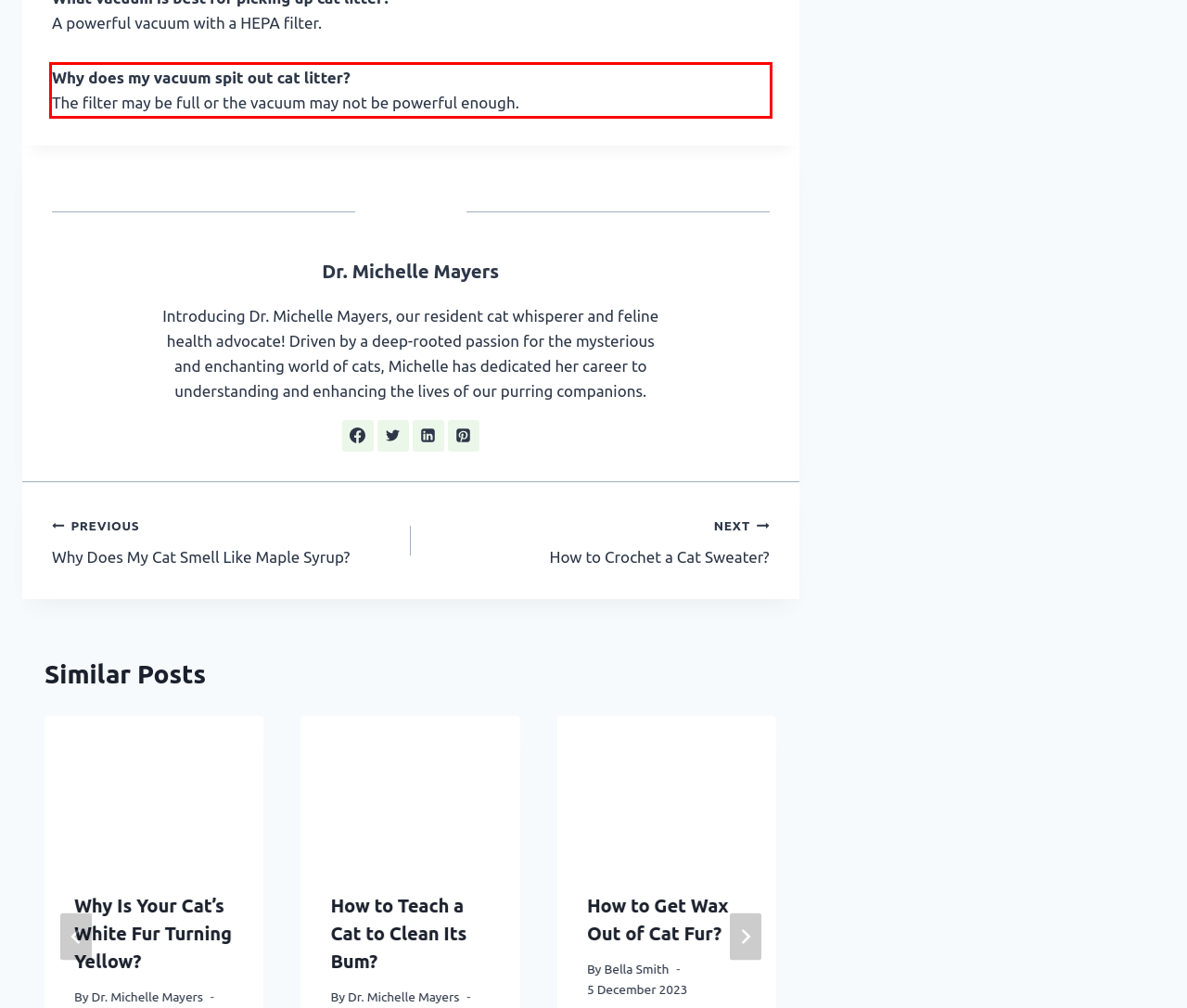You have a screenshot of a webpage with a red bounding box. Identify and extract the text content located inside the red bounding box.

Why does my vacuum spit out cat litter? The filter may be full or the vacuum may not be powerful enough.